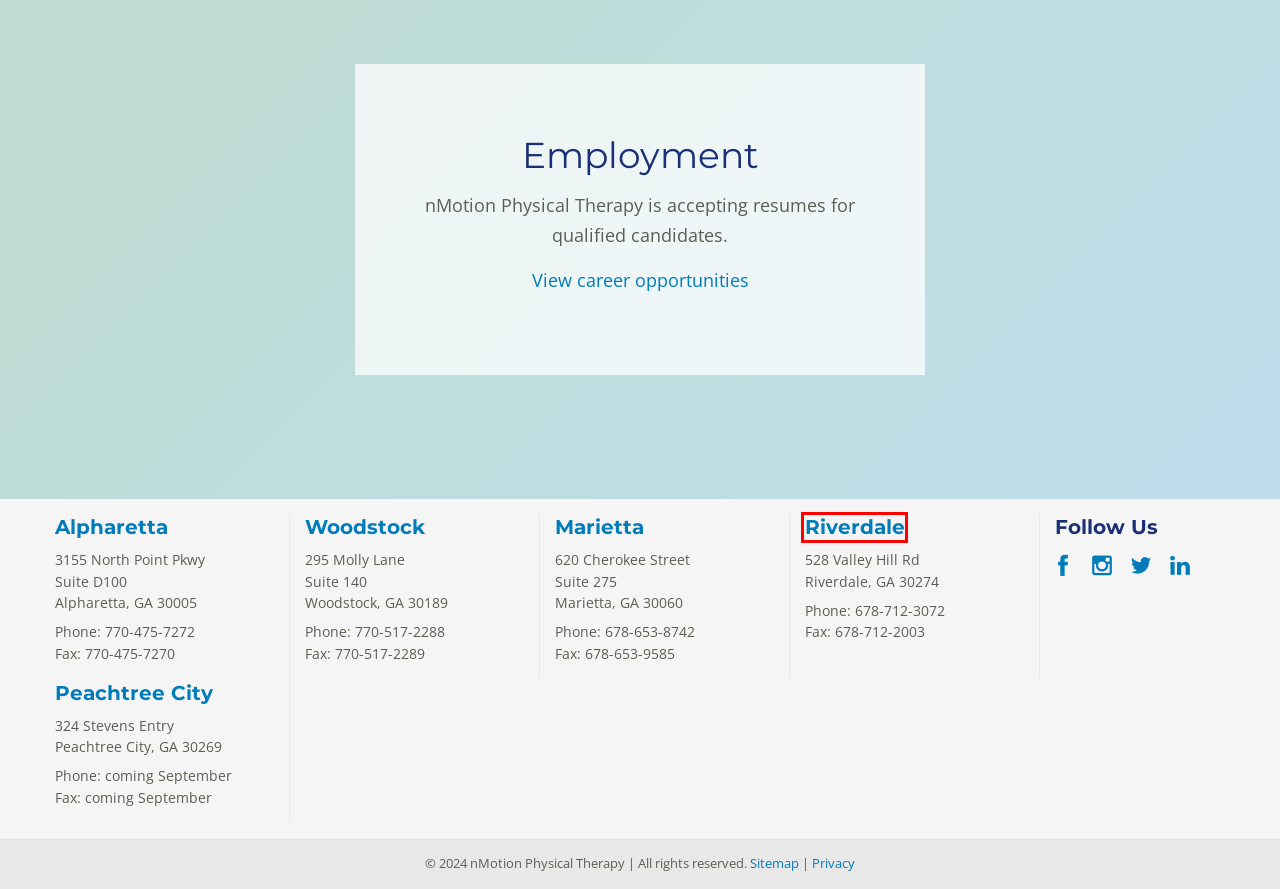Review the webpage screenshot provided, noting the red bounding box around a UI element. Choose the description that best matches the new webpage after clicking the element within the bounding box. The following are the options:
A. Careers - nMotion Physical Therapy
B. Sitemap - nMotion Physical Therapy
C. Peachtree City - nMotion Physical Therapy
D. Privacy Policy - nMotion Physical Therapy
E. Woodstock - nMotion Physical Therapy - Your Rehab. Our Passion.
F. Alpharetta - nMotion Physical Therapy - Your Rehab, Our Passion
G. Riverdale - nMotion Physical Therapy
H. Marietta - nMotion Physical Therapy - Your Rehab, Our Passion

G